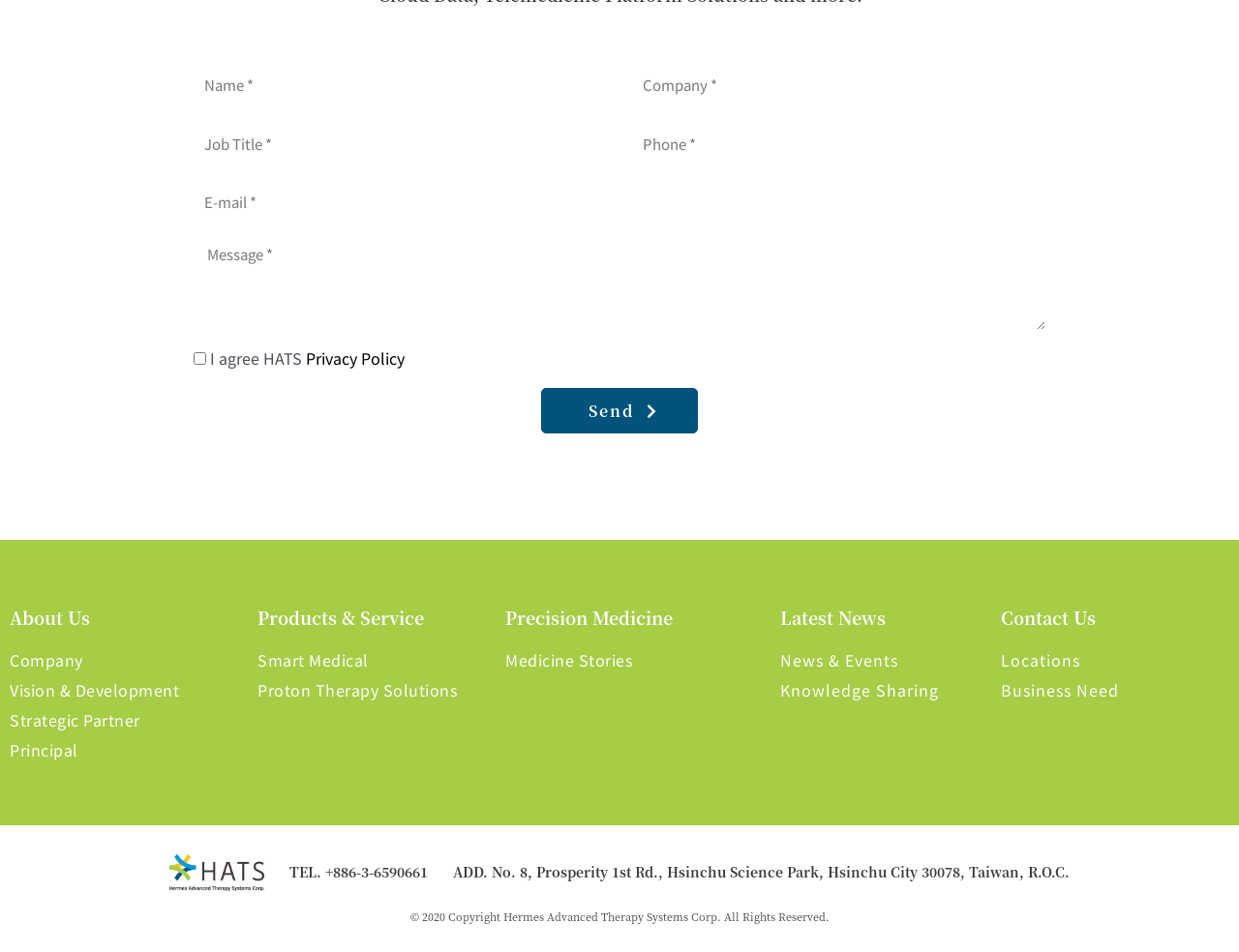What is the company's address?
Using the screenshot, give a one-word or short phrase answer.

No. 8, Prosperity 1st Rd., Hsinchu Science Park, Hsinchu City 30078, Taiwan, R.O.C.